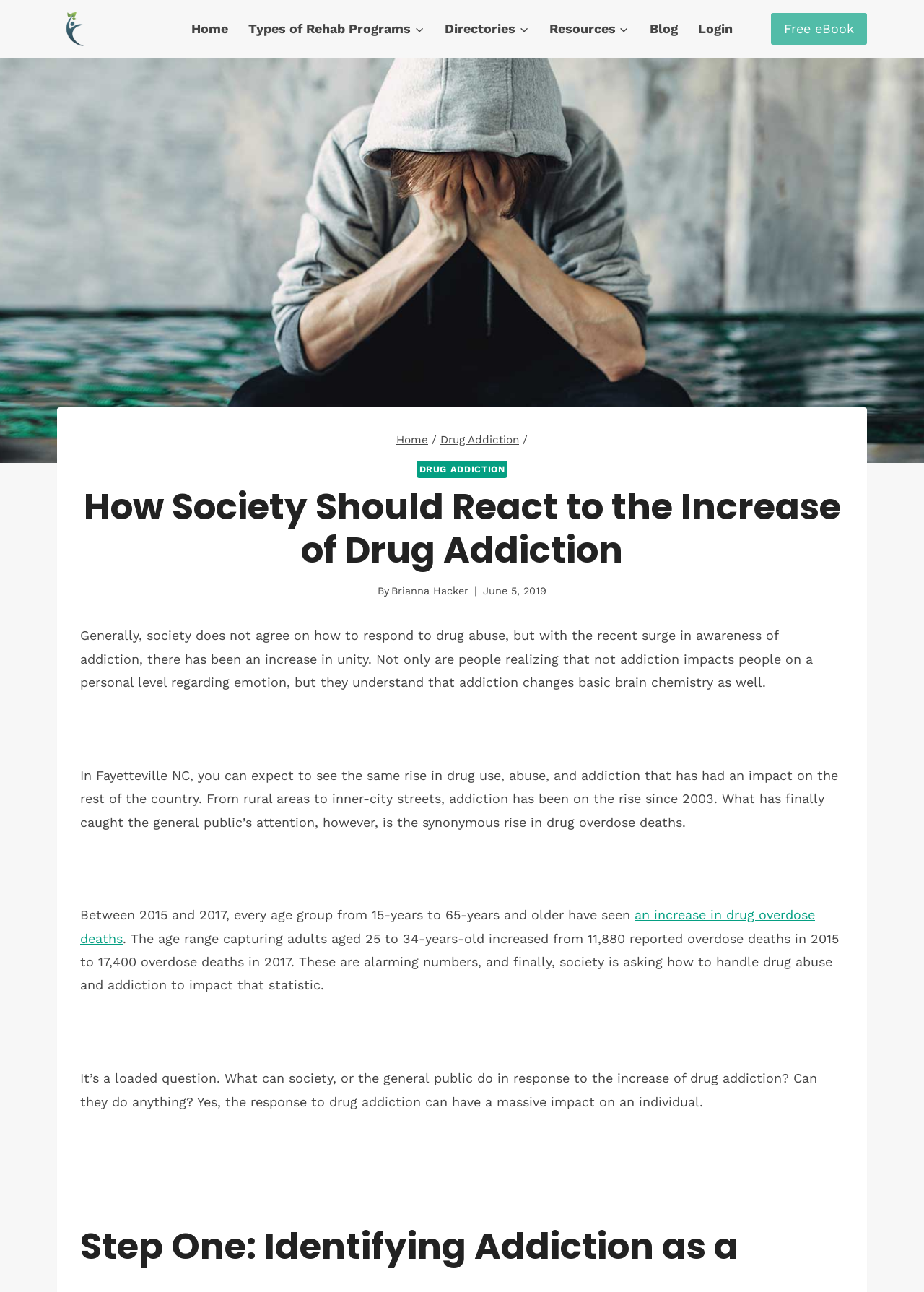Please determine the bounding box coordinates of the area that needs to be clicked to complete this task: 'Scroll to top'. The coordinates must be four float numbers between 0 and 1, formatted as [left, top, right, bottom].

[0.96, 0.687, 0.977, 0.699]